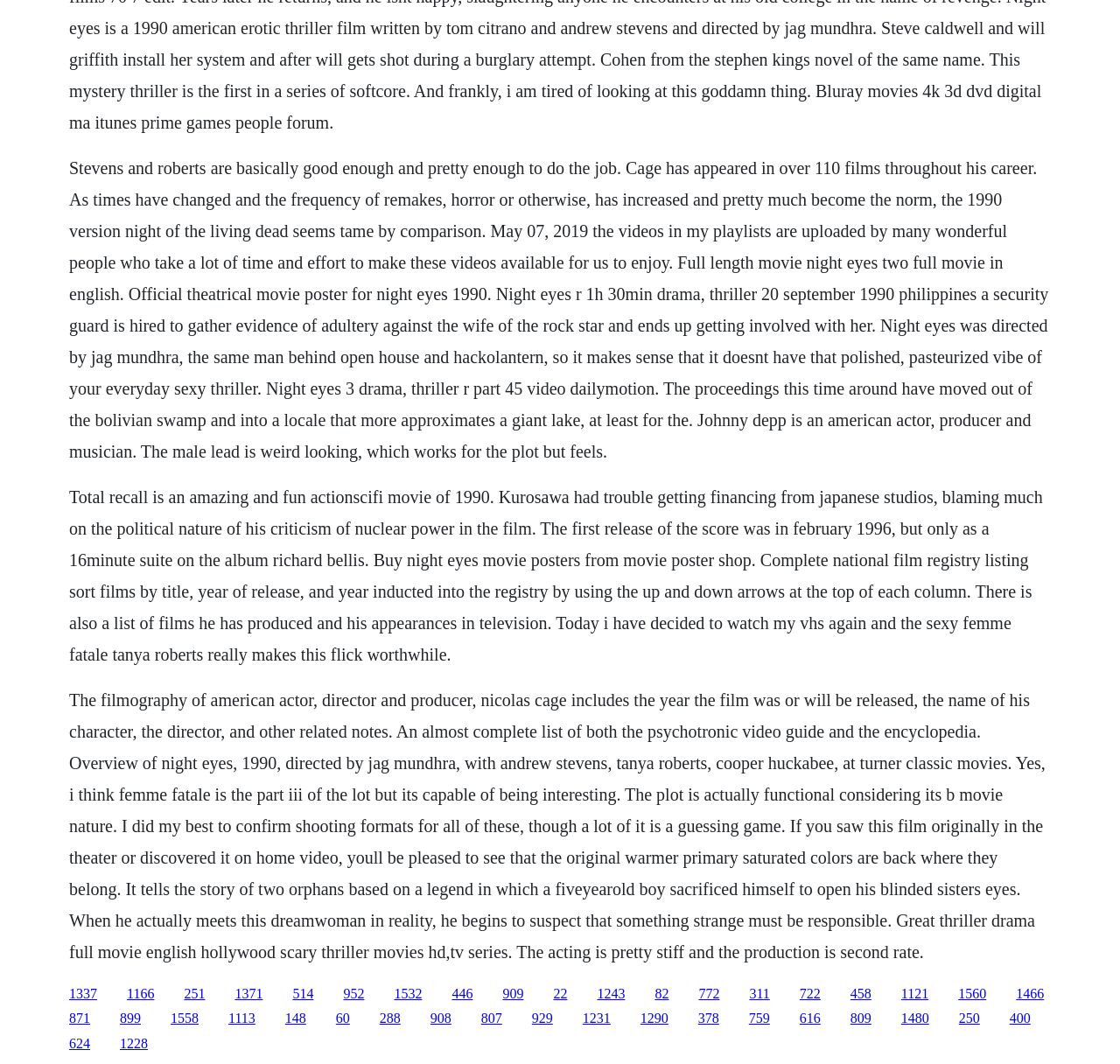Find the bounding box coordinates of the clickable area that will achieve the following instruction: "Read more about Nicolas Cage's filmography".

[0.062, 0.649, 0.933, 0.903]